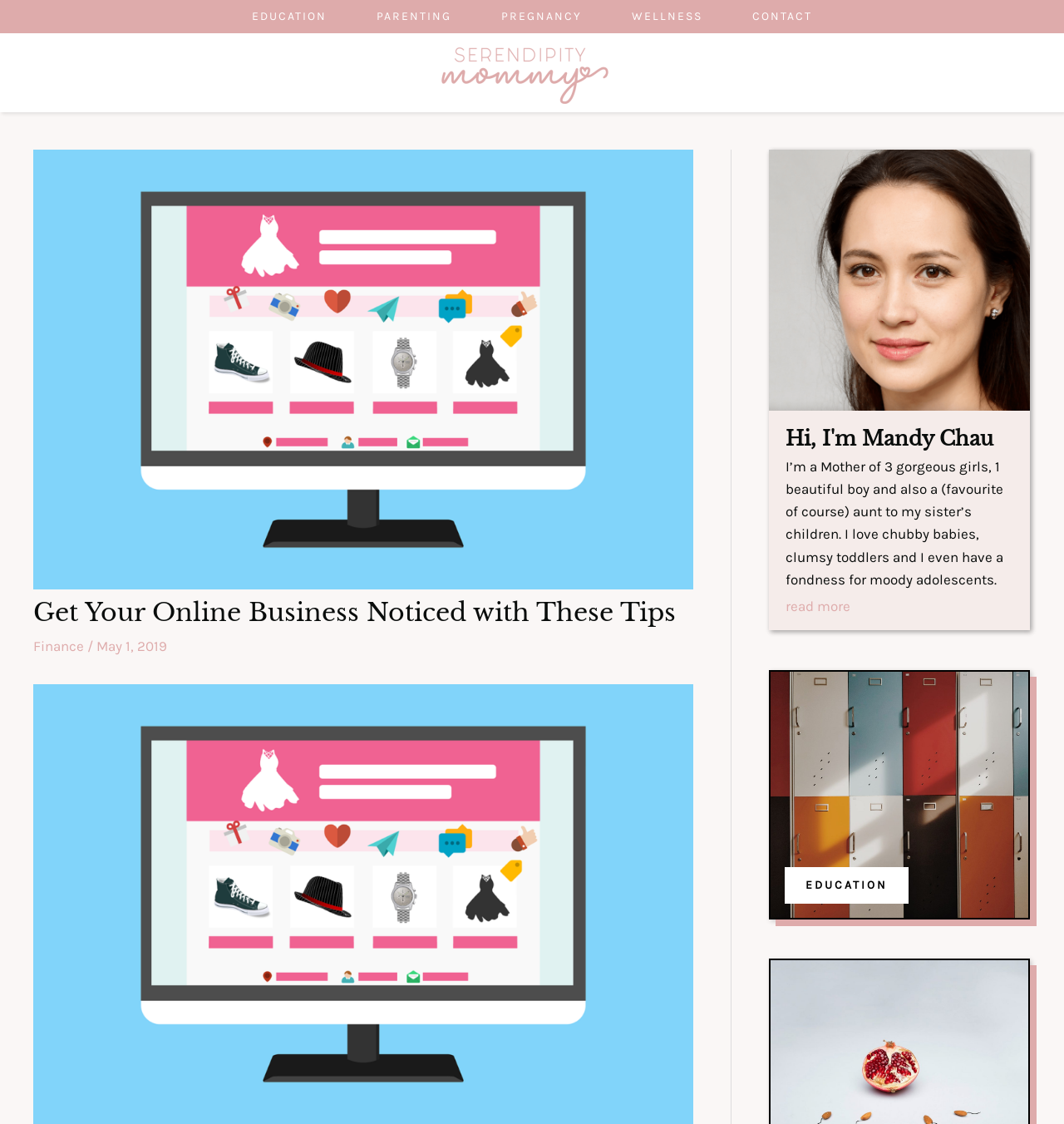Find the bounding box coordinates for the element that must be clicked to complete the instruction: "visit Serendipity Mommy". The coordinates should be four float numbers between 0 and 1, indicated as [left, top, right, bottom].

[0.415, 0.058, 0.572, 0.073]